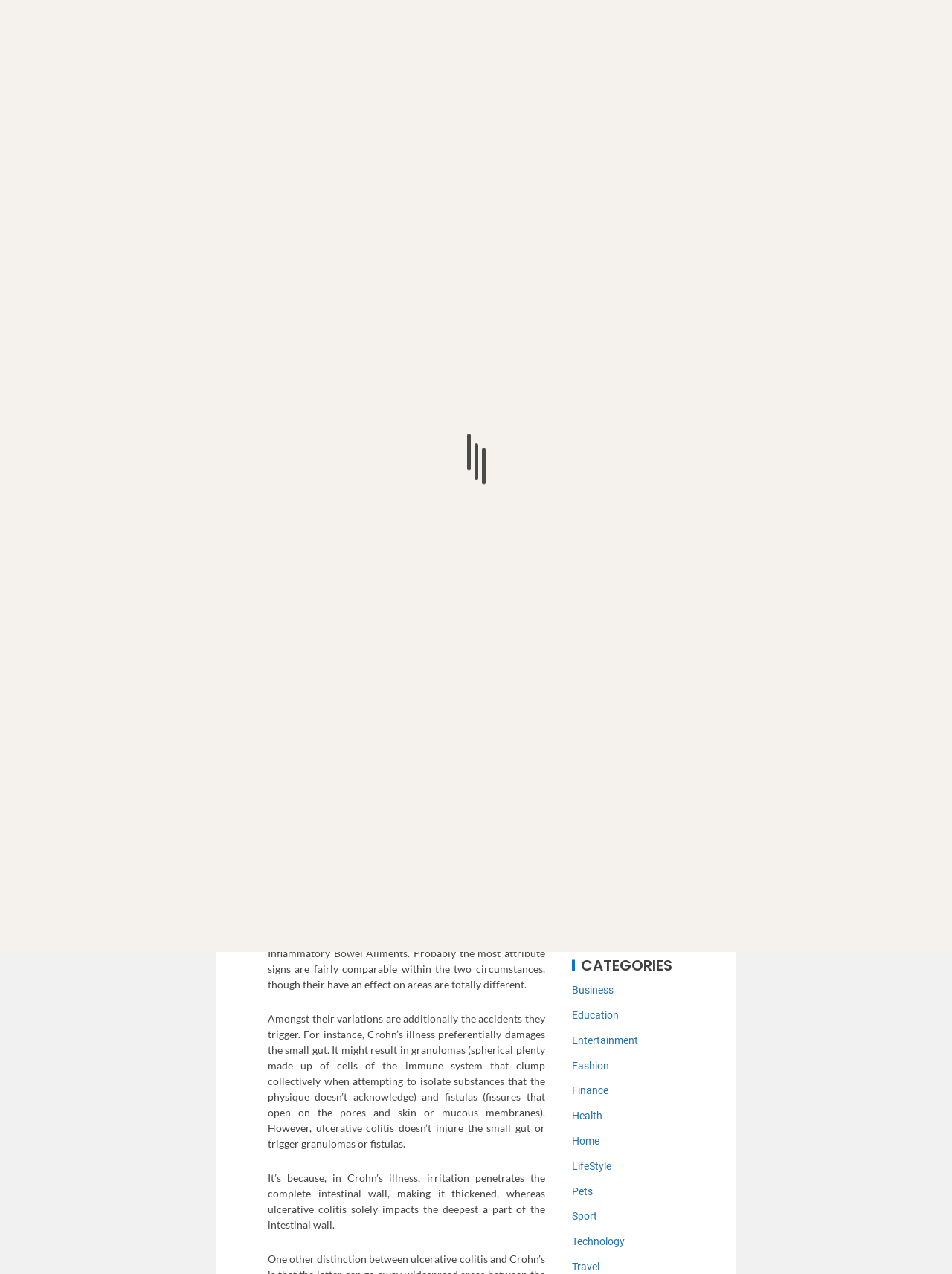Please provide a short answer using a single word or phrase for the question:
What is the category of the article?

Health